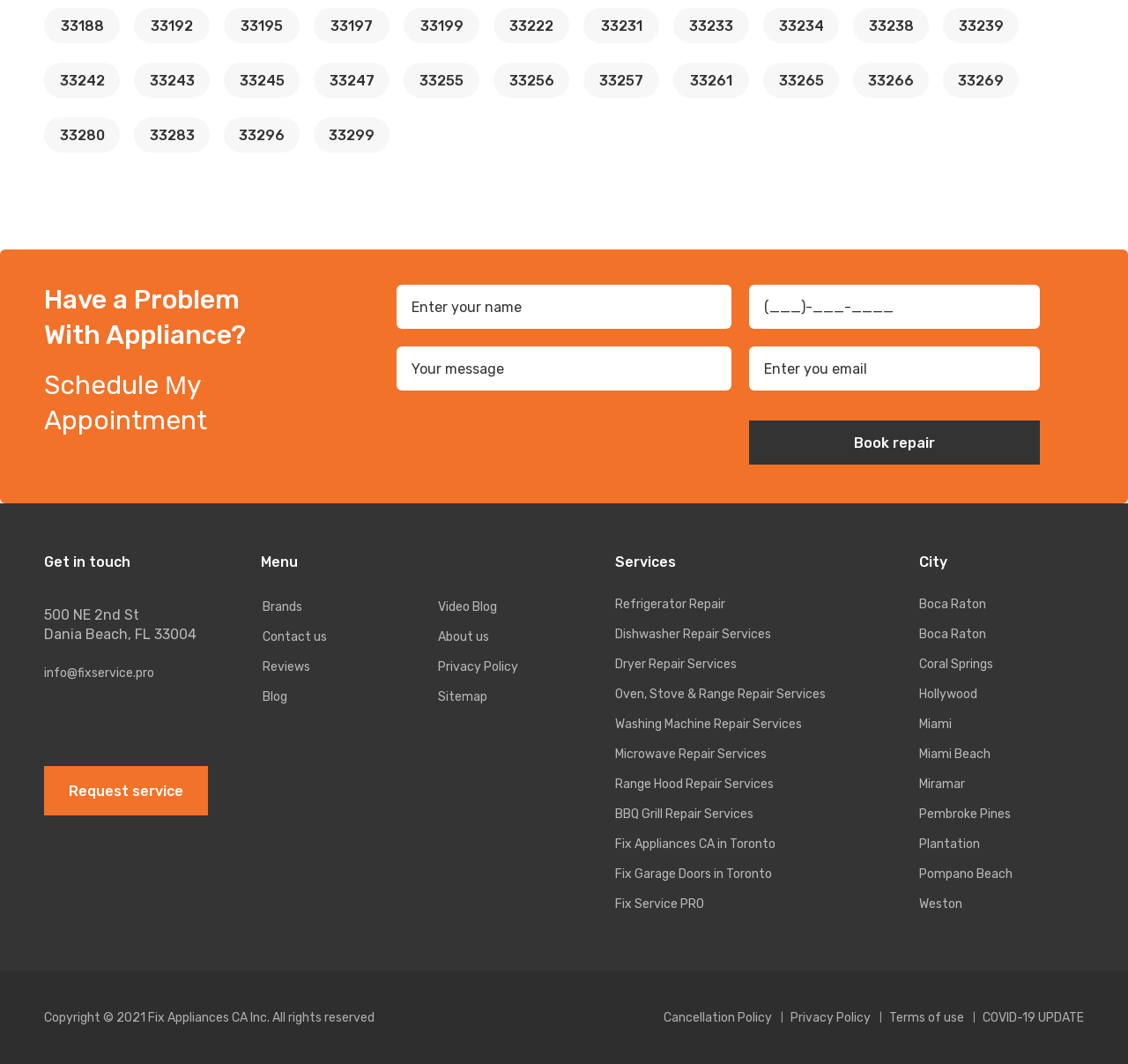What is the purpose of the 'Book repair' button?
Relying on the image, give a concise answer in one word or a brief phrase.

To schedule a repair appointment